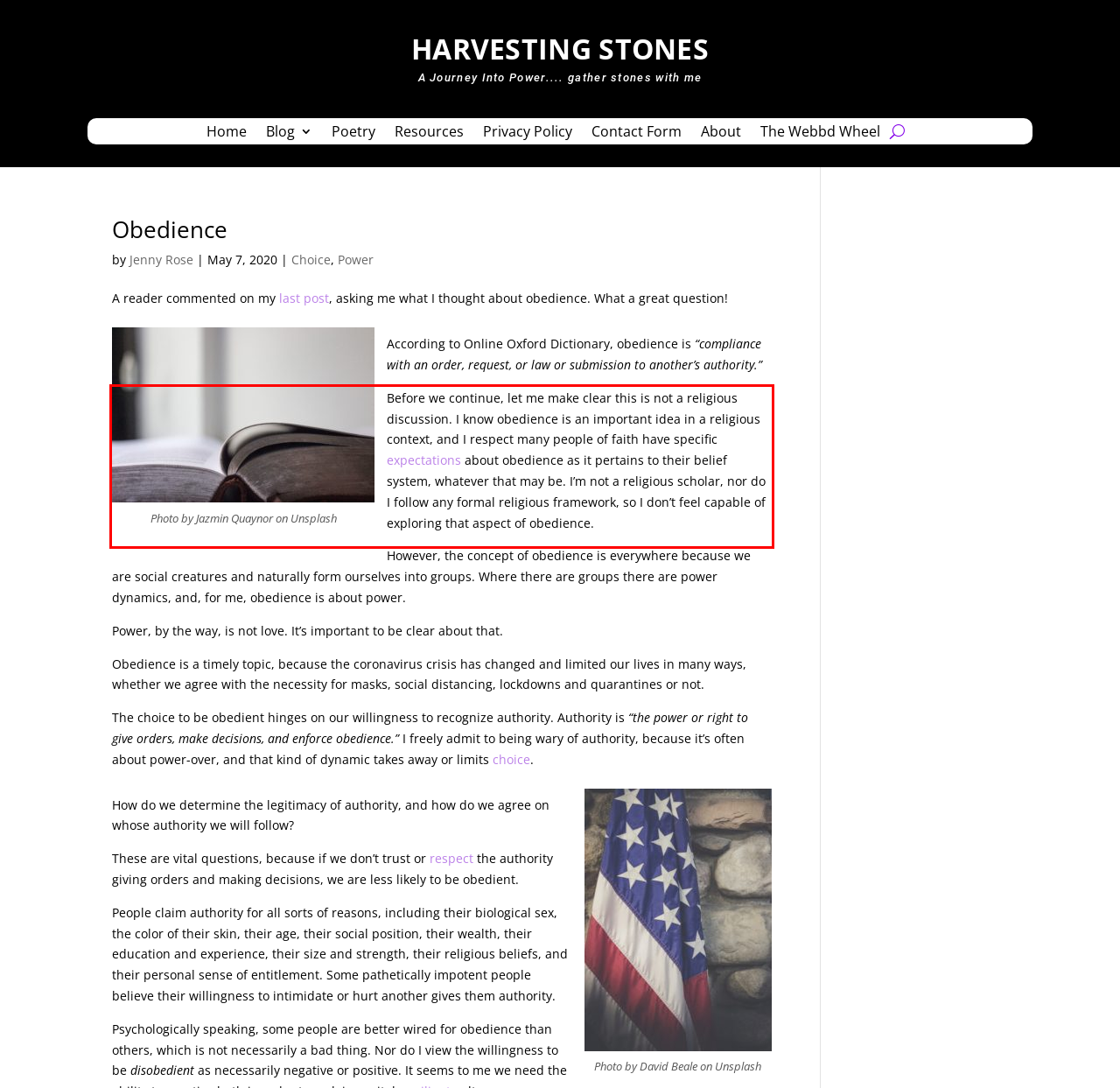Given the screenshot of the webpage, identify the red bounding box, and recognize the text content inside that red bounding box.

Before we continue, let me make clear this is not a religious discussion. I know obedience is an important idea in a religious context, and I respect many people of faith have specific expectations about obedience as it pertains to their belief system, whatever that may be. I’m not a religious scholar, nor do I follow any formal religious framework, so I don’t feel capable of exploring that aspect of obedience.